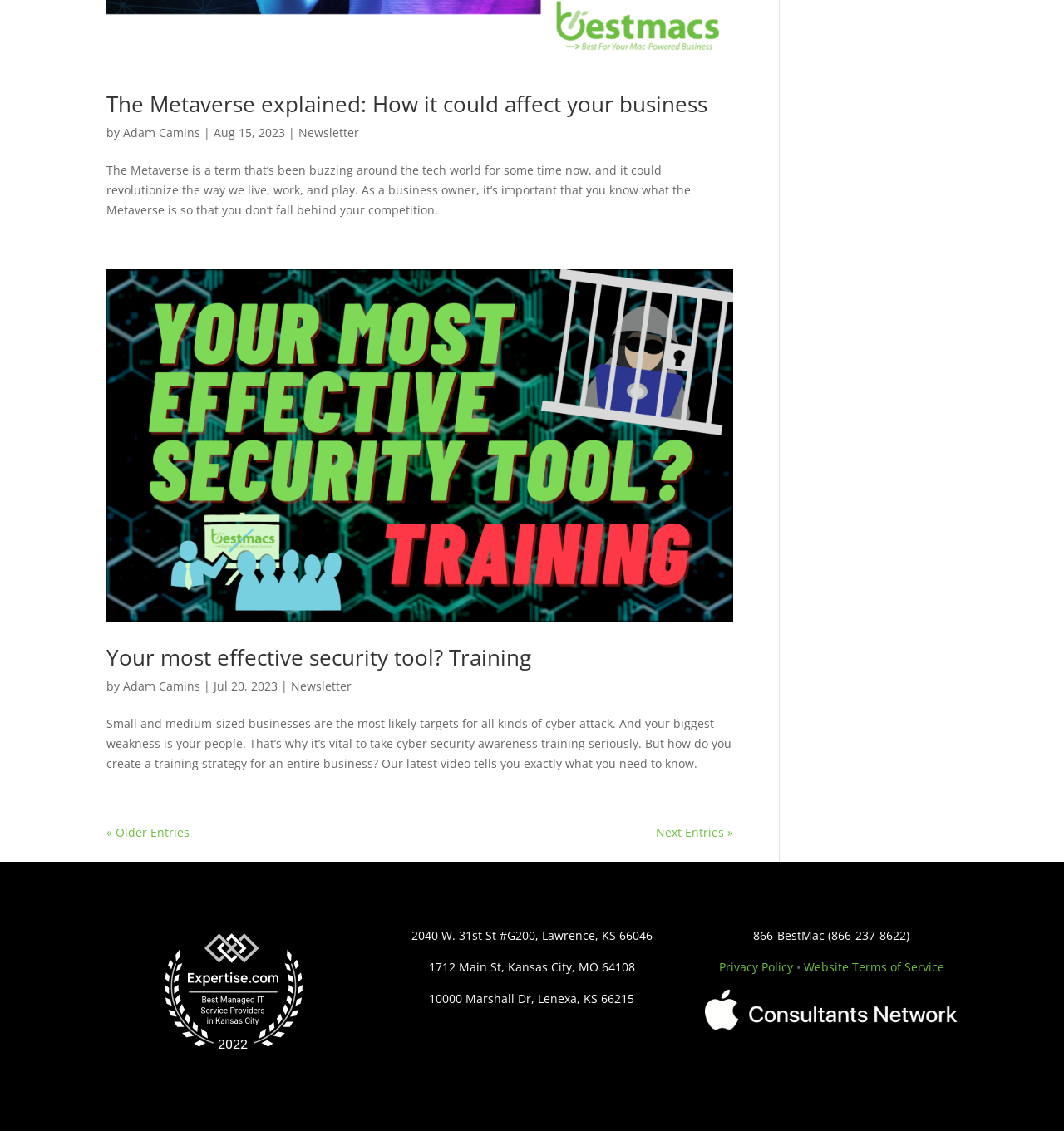Please determine the bounding box coordinates for the element with the description: "Privacy Policy".

[0.675, 0.848, 0.745, 0.862]